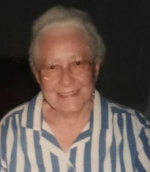Interpret the image and provide an in-depth description.

This image features a warm and cheerful elderly woman, likely in her late 80s, wearing a blue and white striped shirt. Her smile exudes kindness and happiness, capturing a moment of joy. This photograph is associated with the obituary of Elsbeth Espenschied, who passed away peacefully at her home on April 18, 2023. A longtime resident of Beacon, New York, Elsbeth was known for her loving nature and dedication to her community, as reflected in her life story. Her contributions and care for those around her are fondly remembered by family and friends.